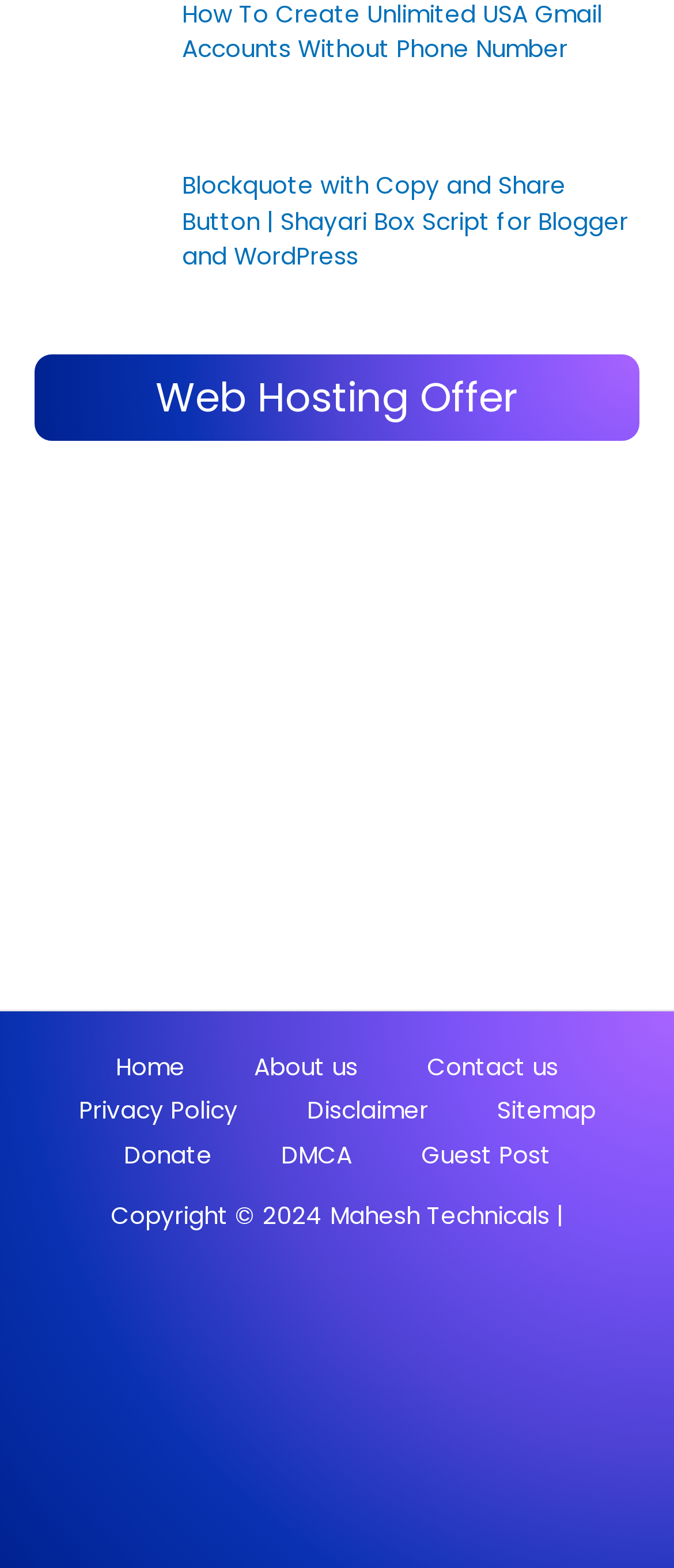Find the bounding box coordinates of the element to click in order to complete this instruction: "Check the 'Copyright' information". The bounding box coordinates must be four float numbers between 0 and 1, denoted as [left, top, right, bottom].

[0.164, 0.765, 0.49, 0.786]